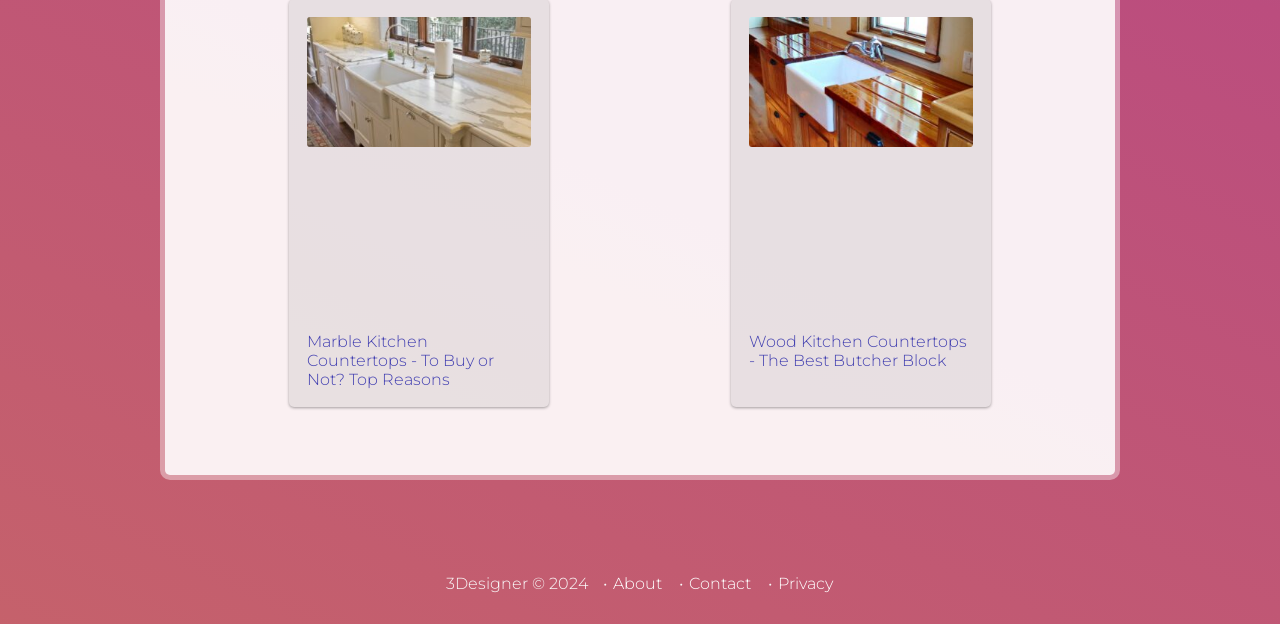Locate the UI element described by About in the provided webpage screenshot. Return the bounding box coordinates in the format (top-left x, top-left y, bottom-right x, bottom-right y), ensuring all values are between 0 and 1.

[0.477, 0.92, 0.518, 0.951]